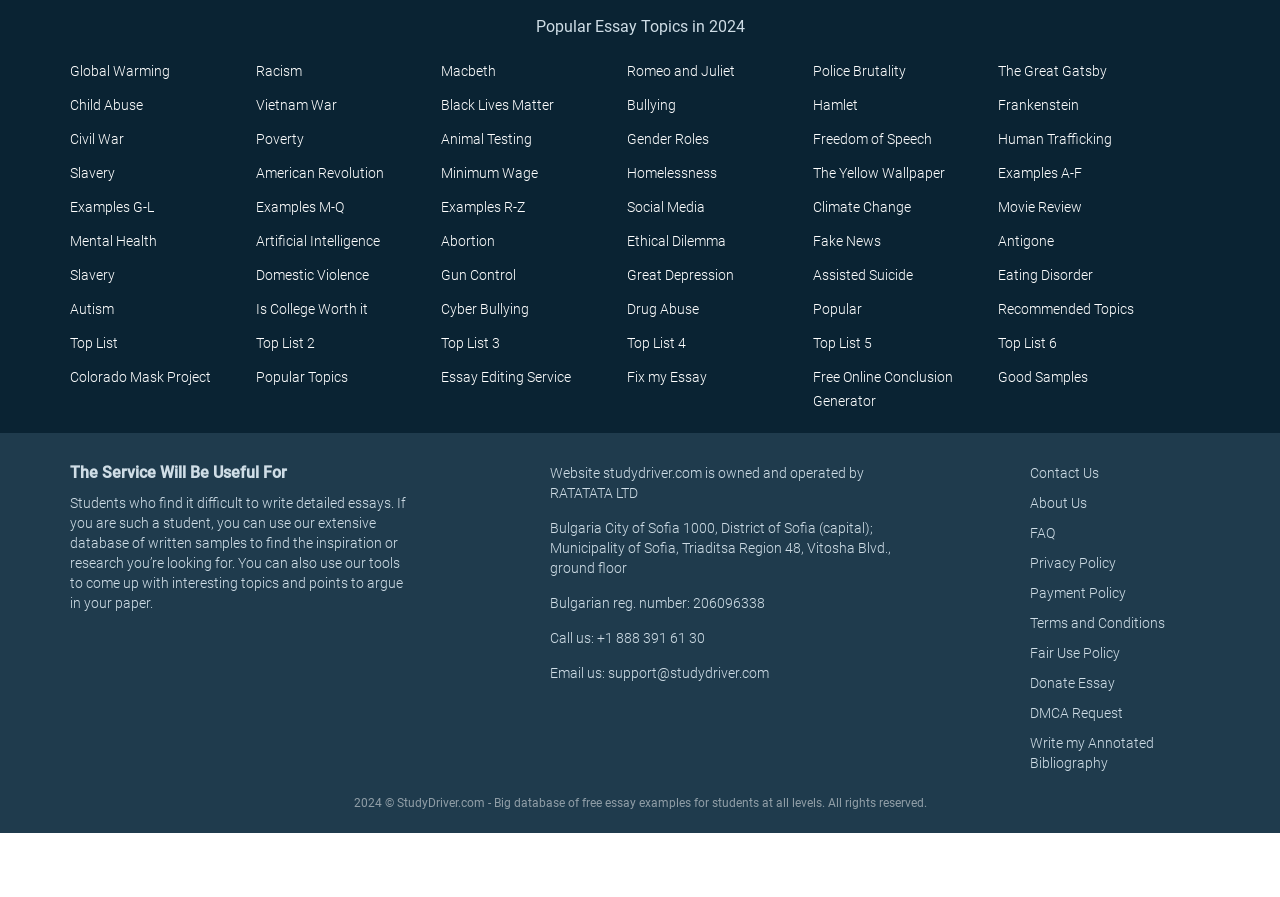Using the given element description, provide the bounding box coordinates (top-left x, top-left y, bottom-right x, bottom-right y) for the corresponding UI element in the screenshot: Pike Place Market

None